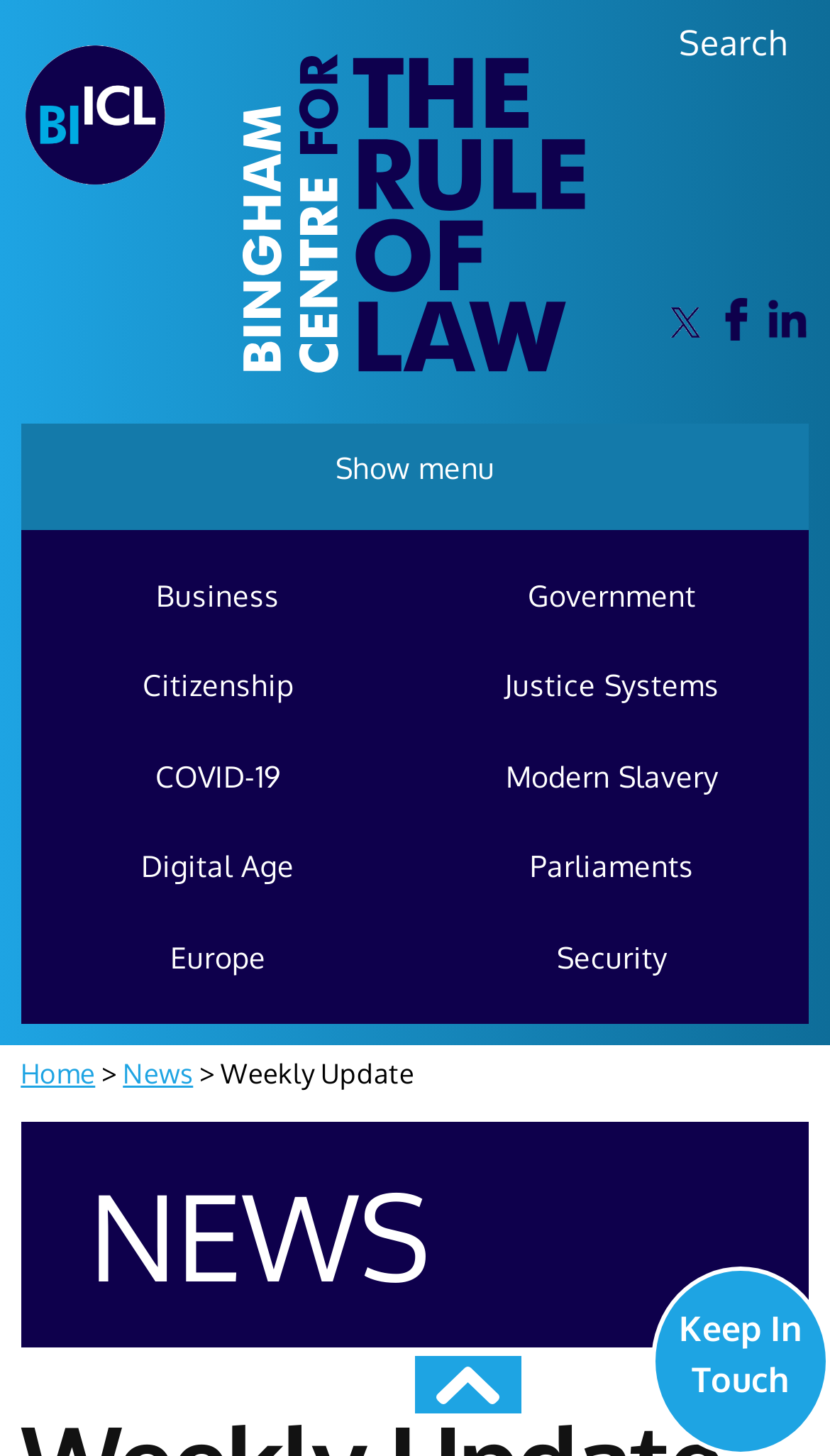What is the name of the organization?
Look at the image and provide a short answer using one word or a phrase.

Bingham Centre for the Rule of Law